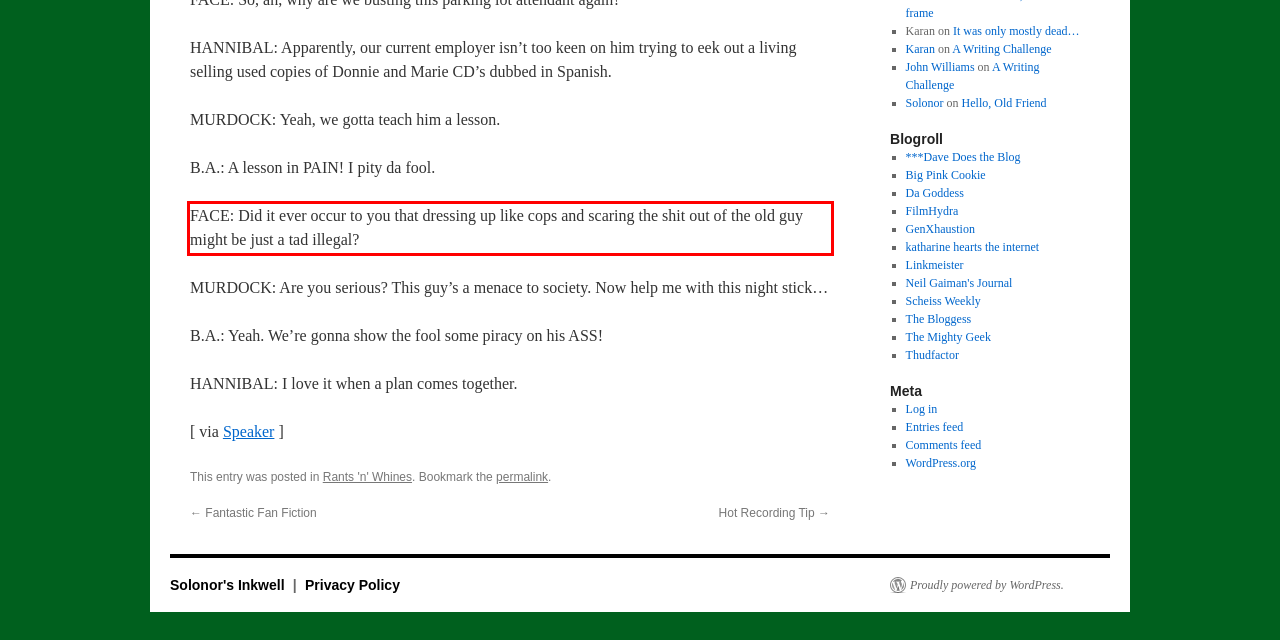You are given a screenshot of a webpage with a UI element highlighted by a red bounding box. Please perform OCR on the text content within this red bounding box.

FACE: Did it ever occur to you that dressing up like cops and scaring the shit out of the old guy might be just a tad illegal?